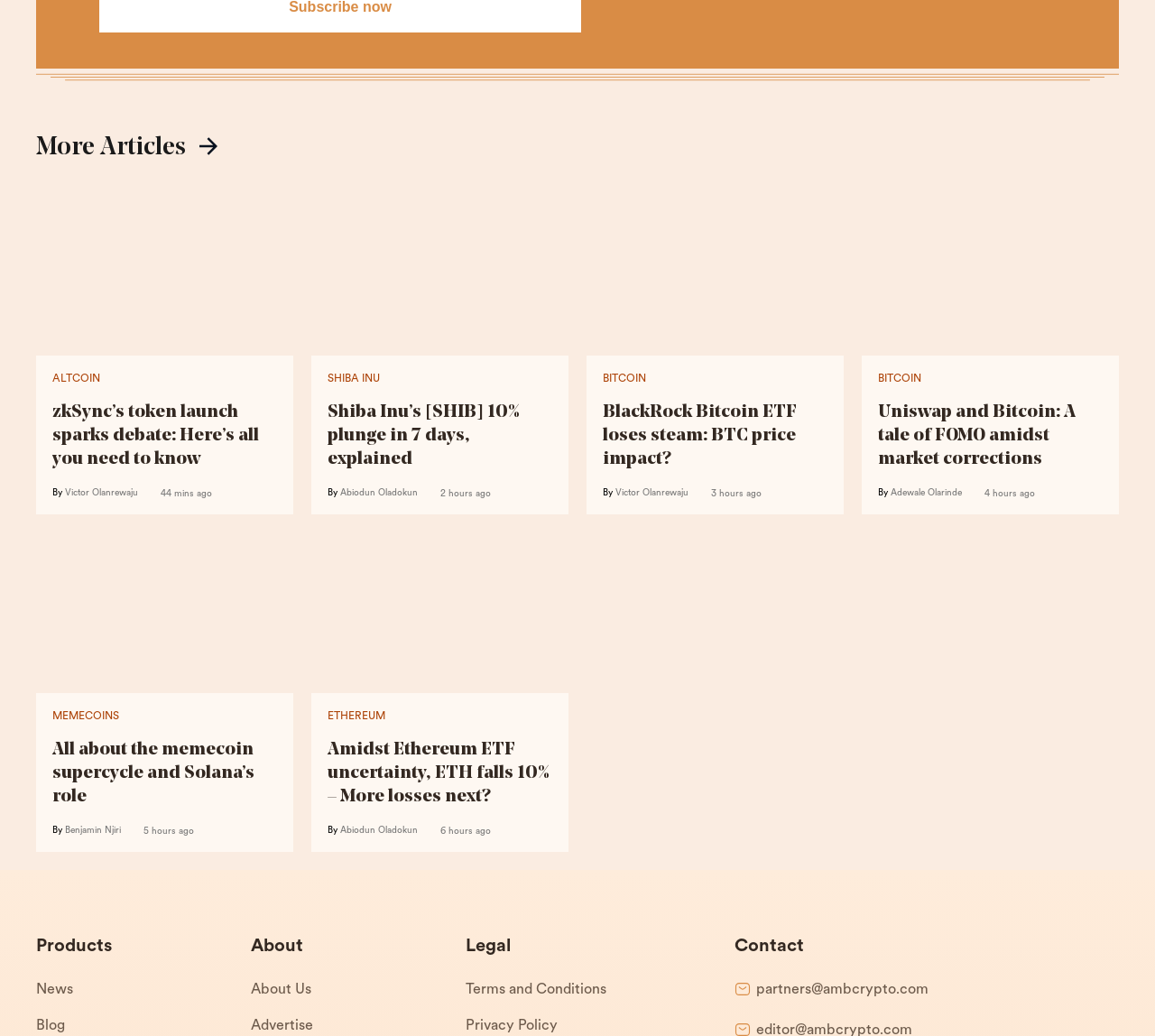Find the bounding box coordinates for the area that must be clicked to perform this action: "Follow us on Facebook".

None